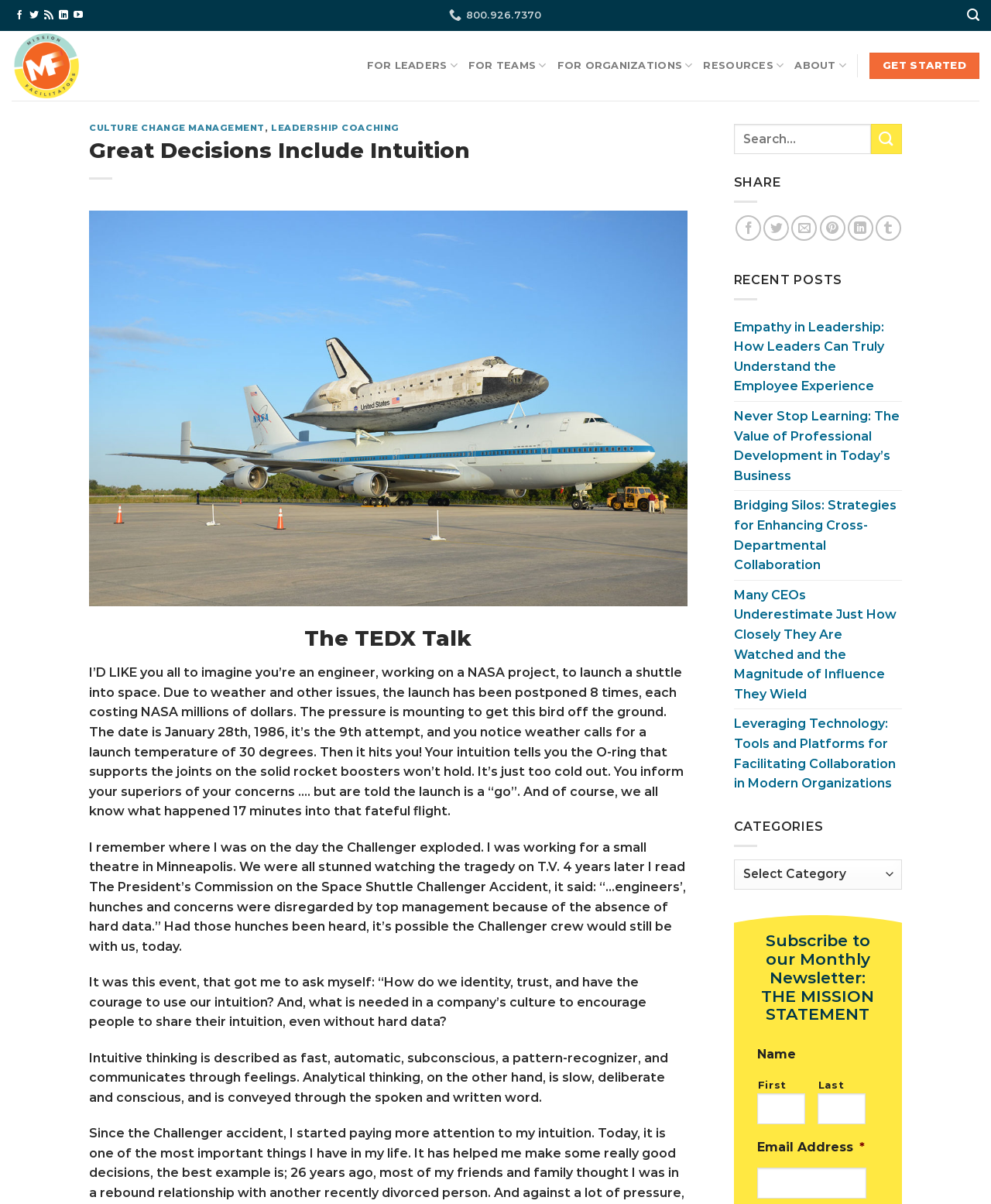Reply to the question with a single word or phrase:
What is the date mentioned in the TEDX Talk?

January 28th, 1986